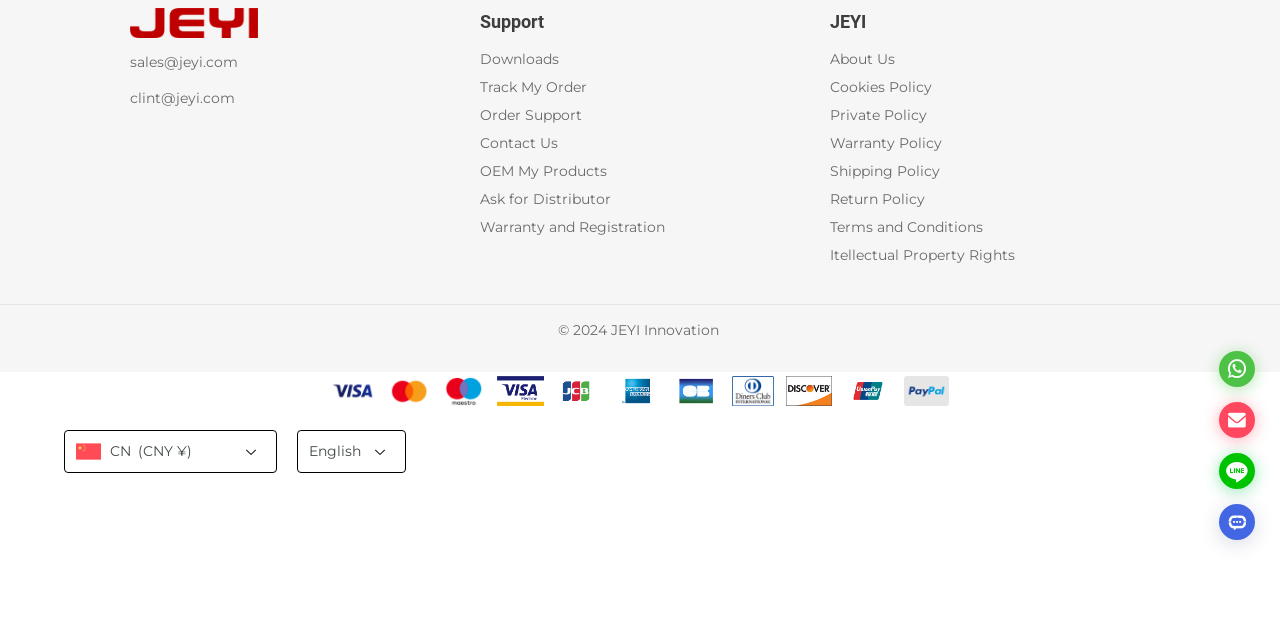From the webpage screenshot, predict the bounding box of the UI element that matches this description: "About us".

None